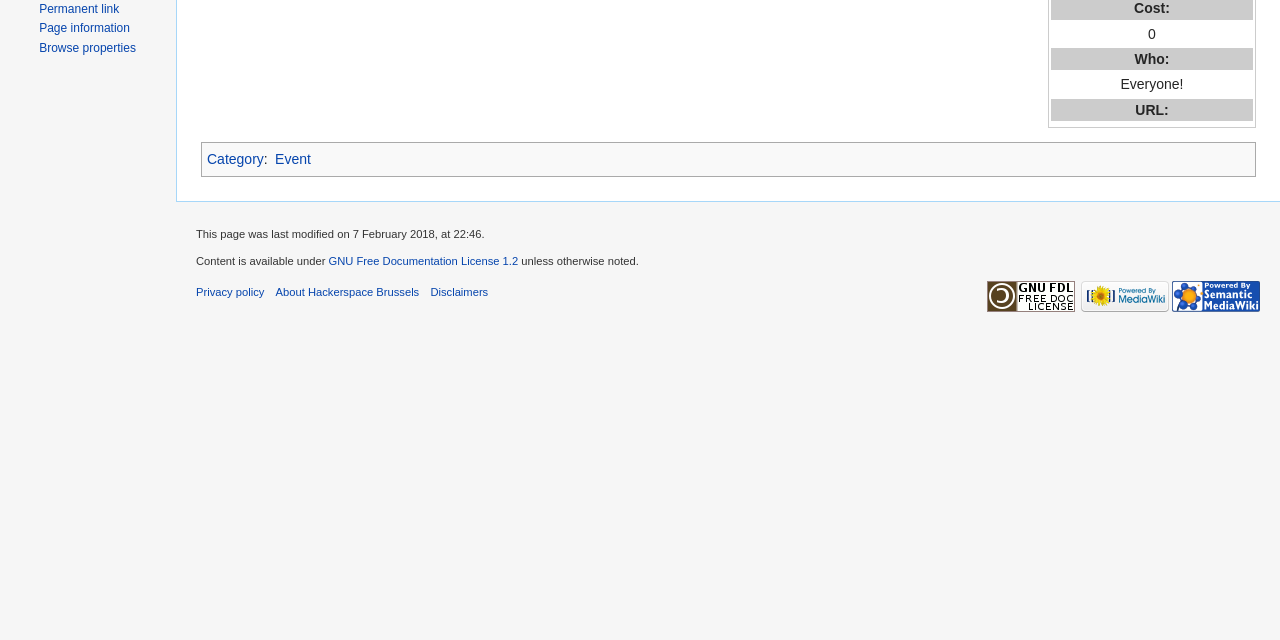Using the description "alt="Powered by MediaWiki"", predict the bounding box of the relevant HTML element.

[0.844, 0.452, 0.913, 0.471]